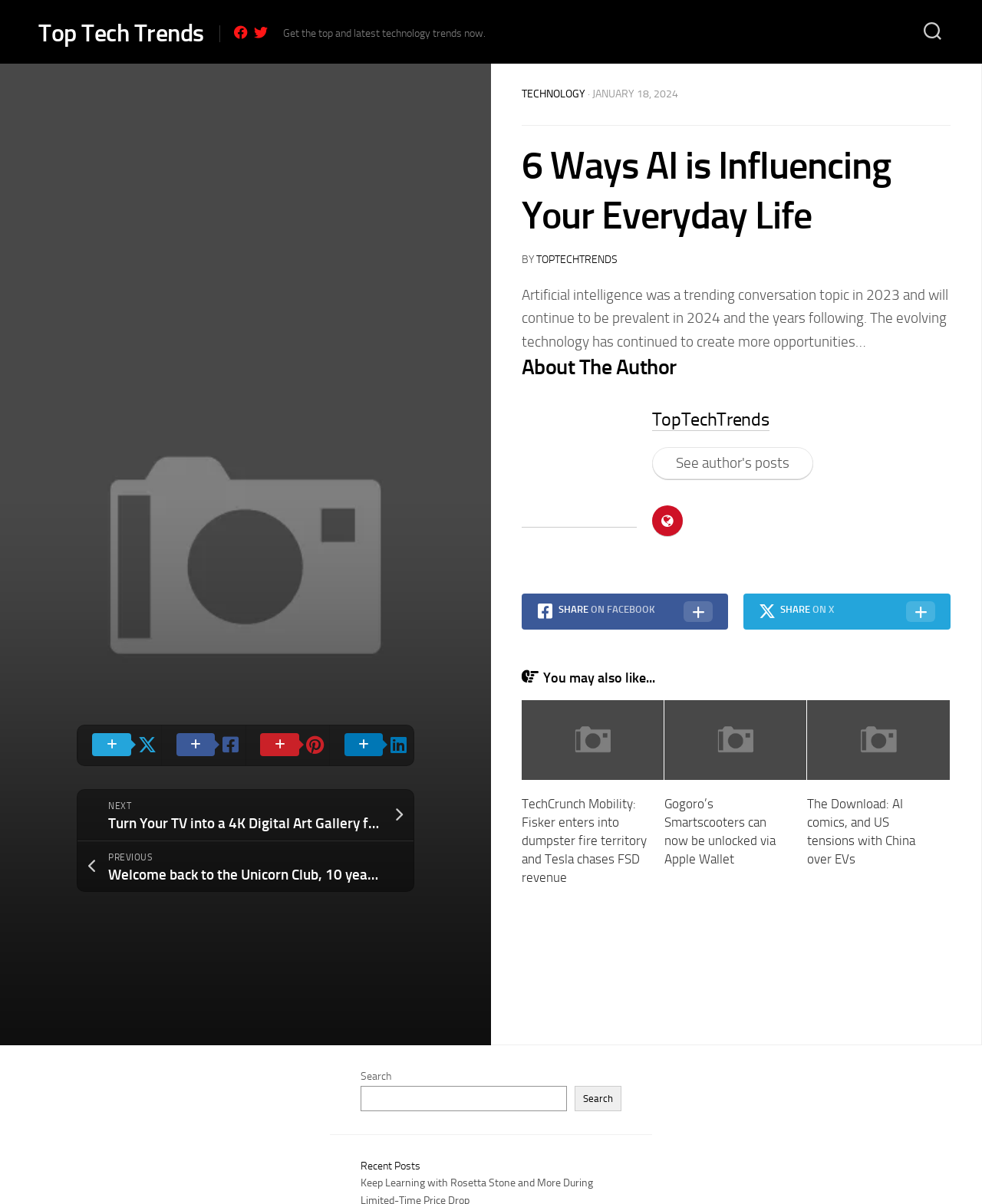What is the name of the author of the article?
Refer to the image and provide a one-word or short phrase answer.

TOPTECHTRENDS